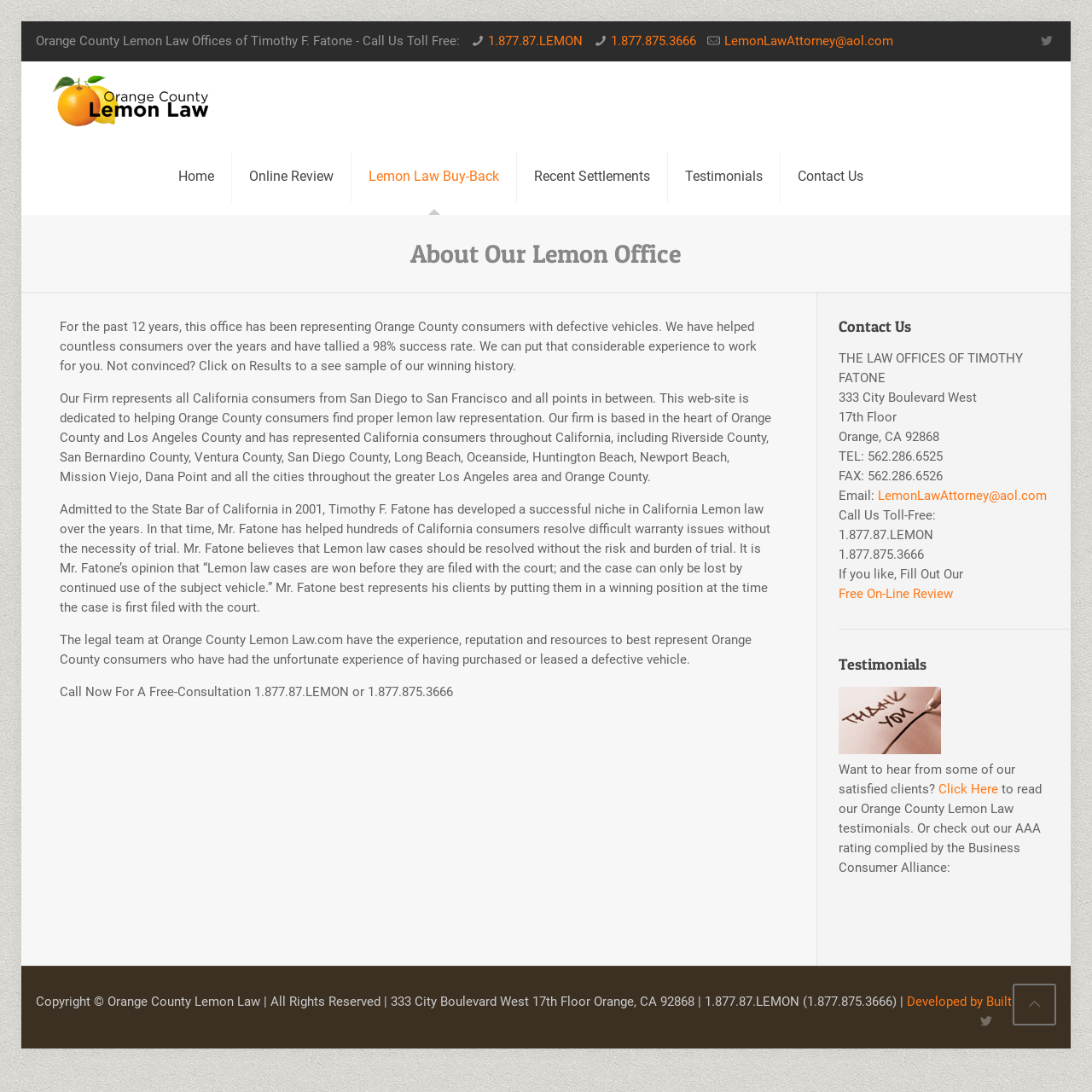Using the information from the screenshot, answer the following question thoroughly:
What is the name of the law office?

I found the name of the law office by looking at the text 'THE LAW OFFICES OF TIMOTHY FATONE' in the contact information section.